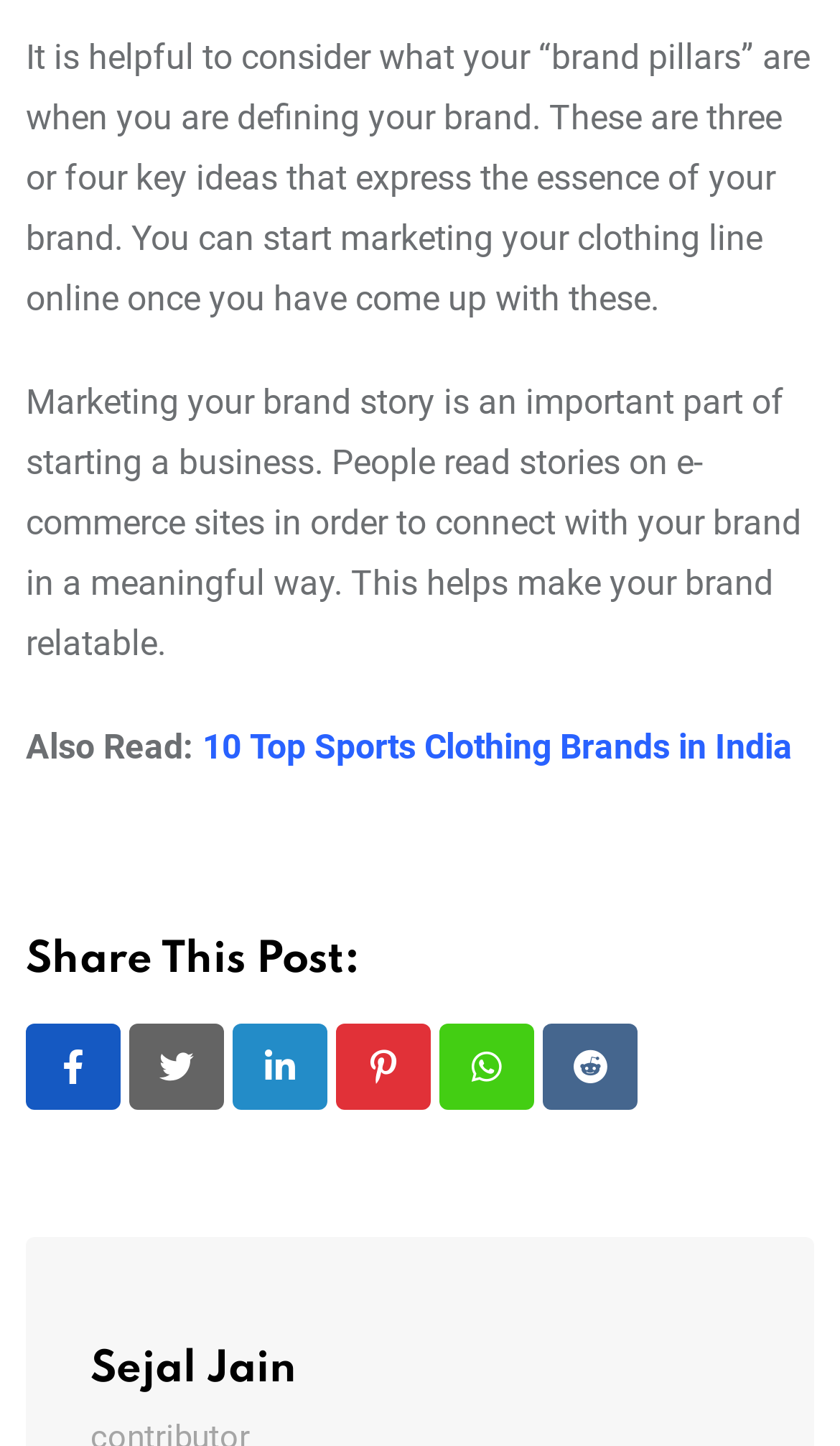Provide a single word or phrase answer to the question: 
What social media platforms are available for sharing the post?

Multiple